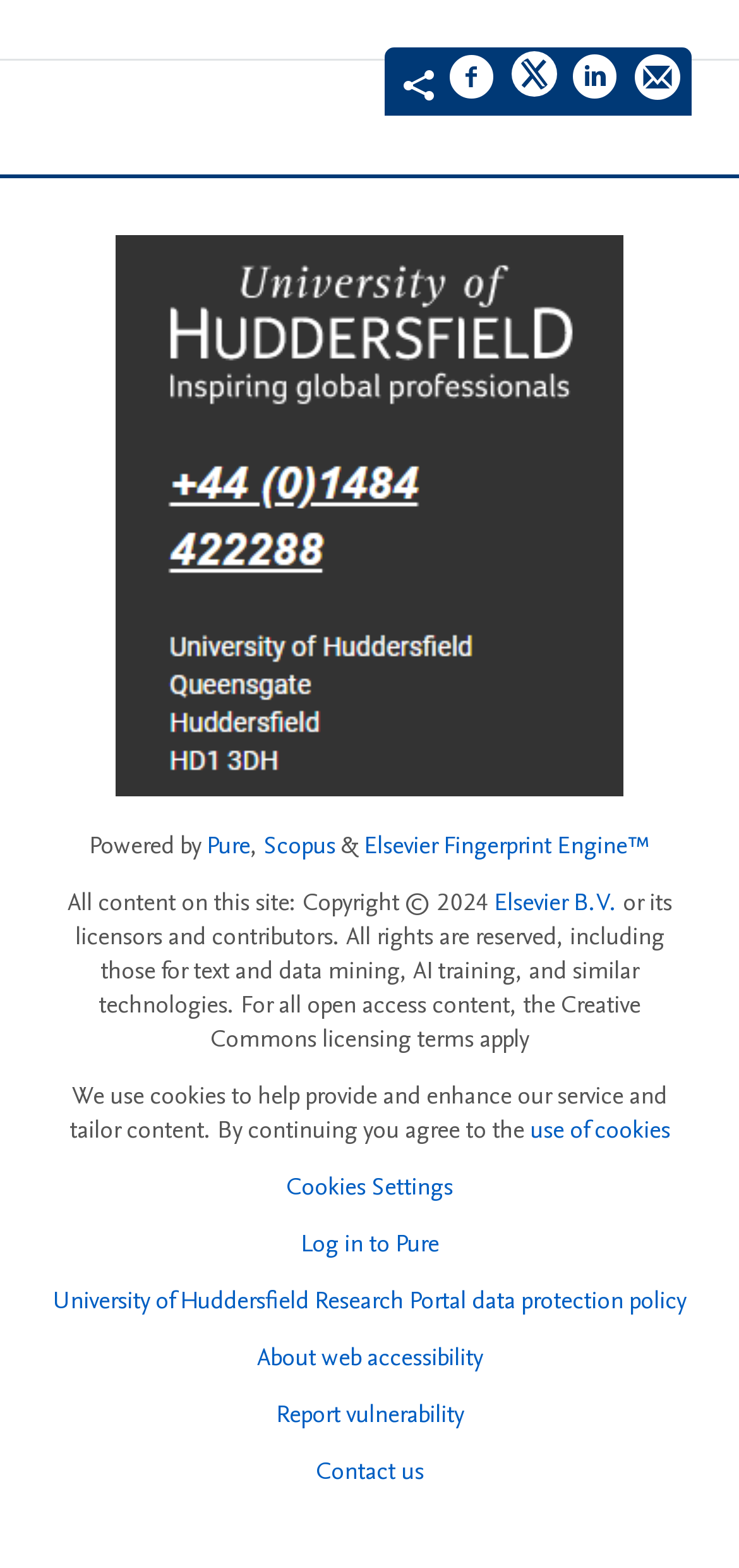Answer the question below using just one word or a short phrase: 
How many social media platforms are available for sharing?

3